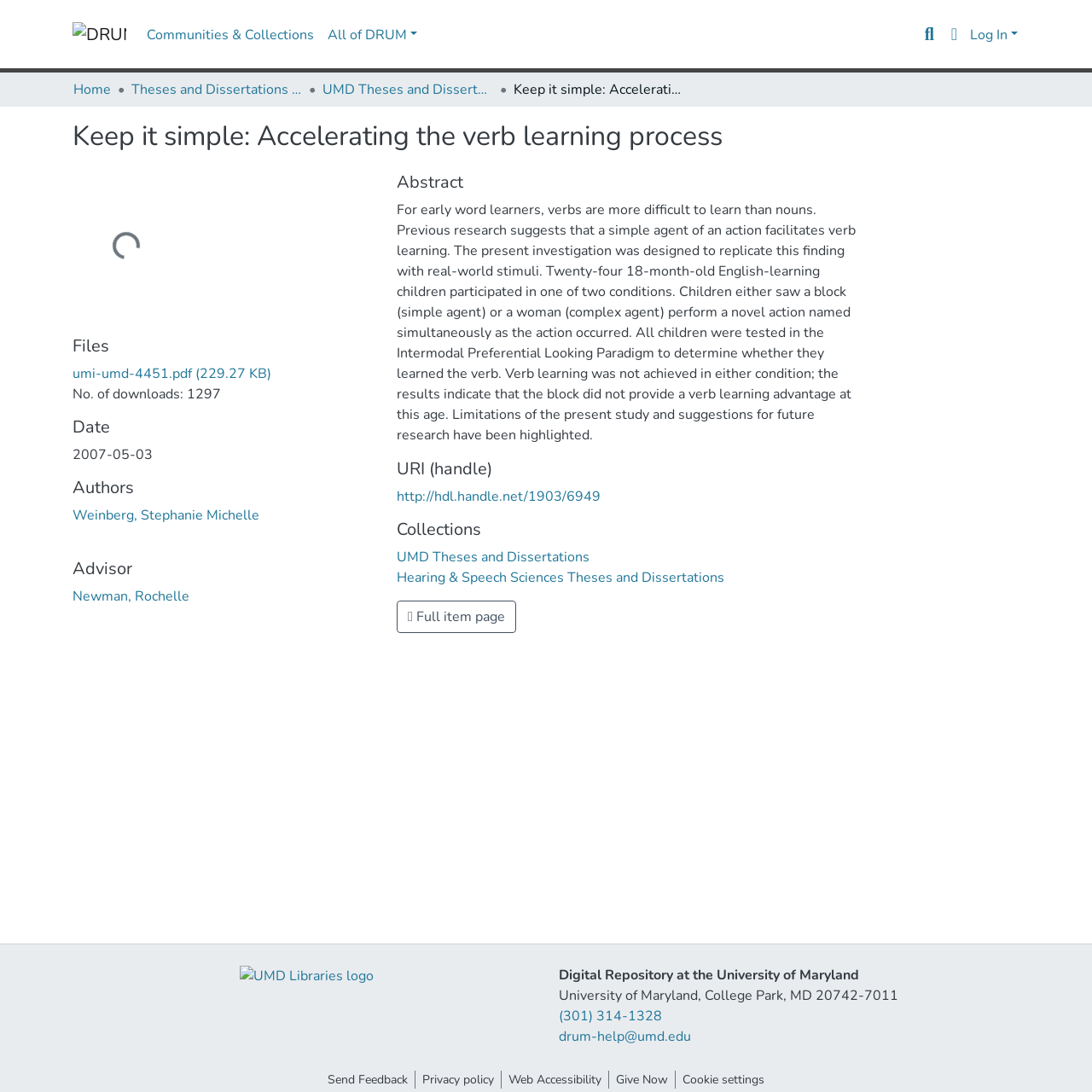How many downloads does the file have?
Provide a detailed answer to the question using information from the image.

I found the answer by looking at the section 'Files' which is a heading on the webpage. Under this section, I found a static text with the text 'No. of downloads: 1297' which indicates the number of downloads of the file.